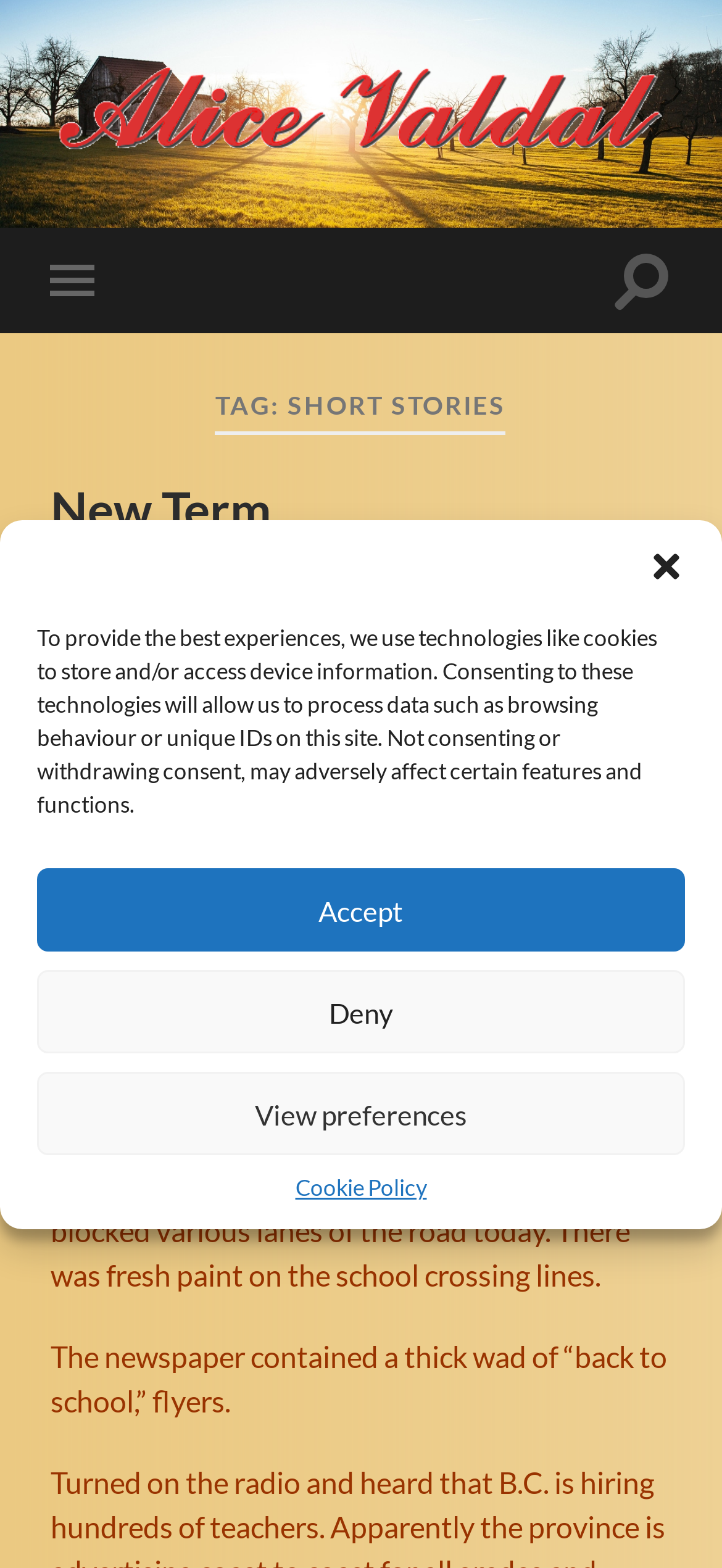Please give a short response to the question using one word or a phrase:
What is the author's name?

Alice Valdal